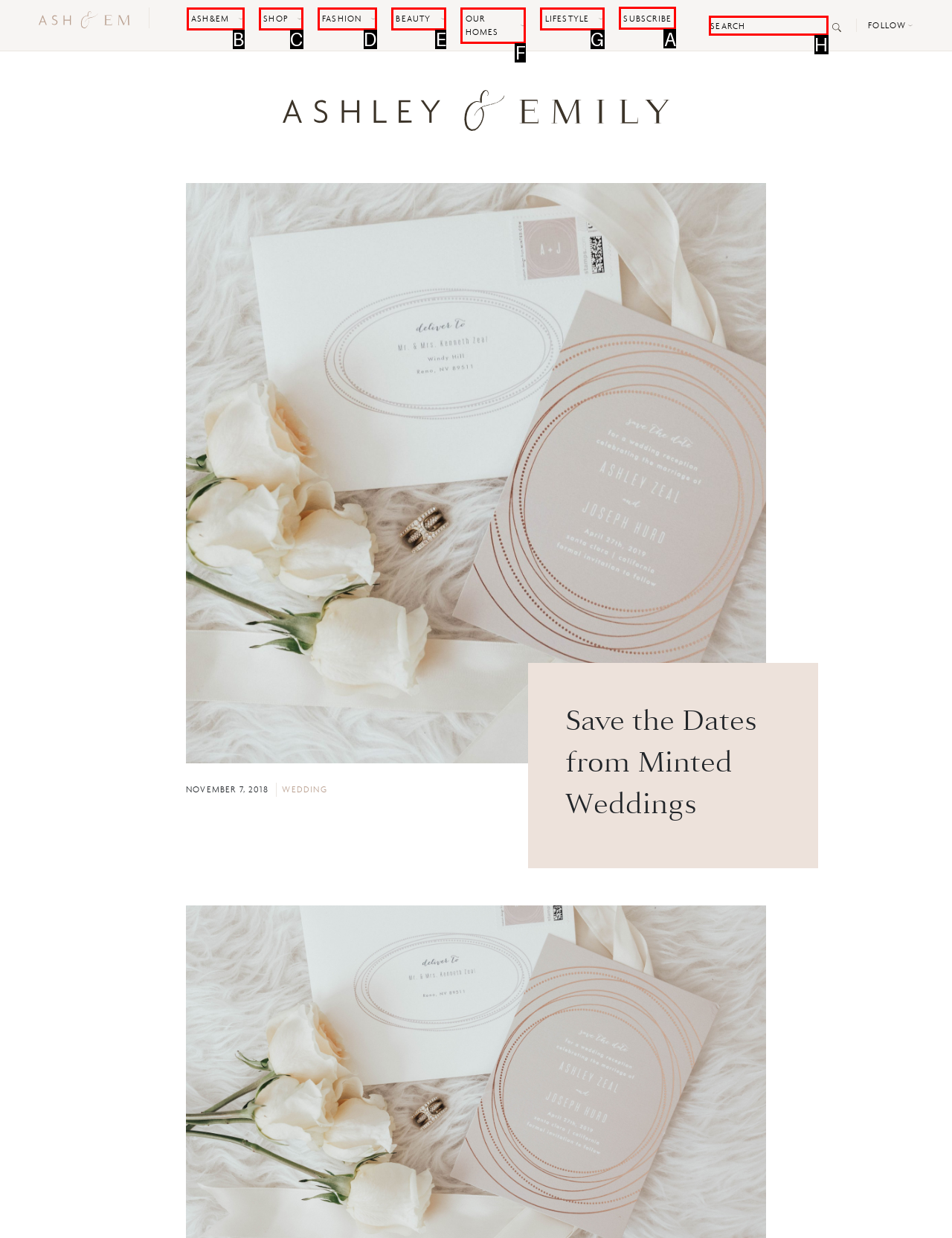Choose the correct UI element to click for this task: Subscribe to the newsletter Answer using the letter from the given choices.

A